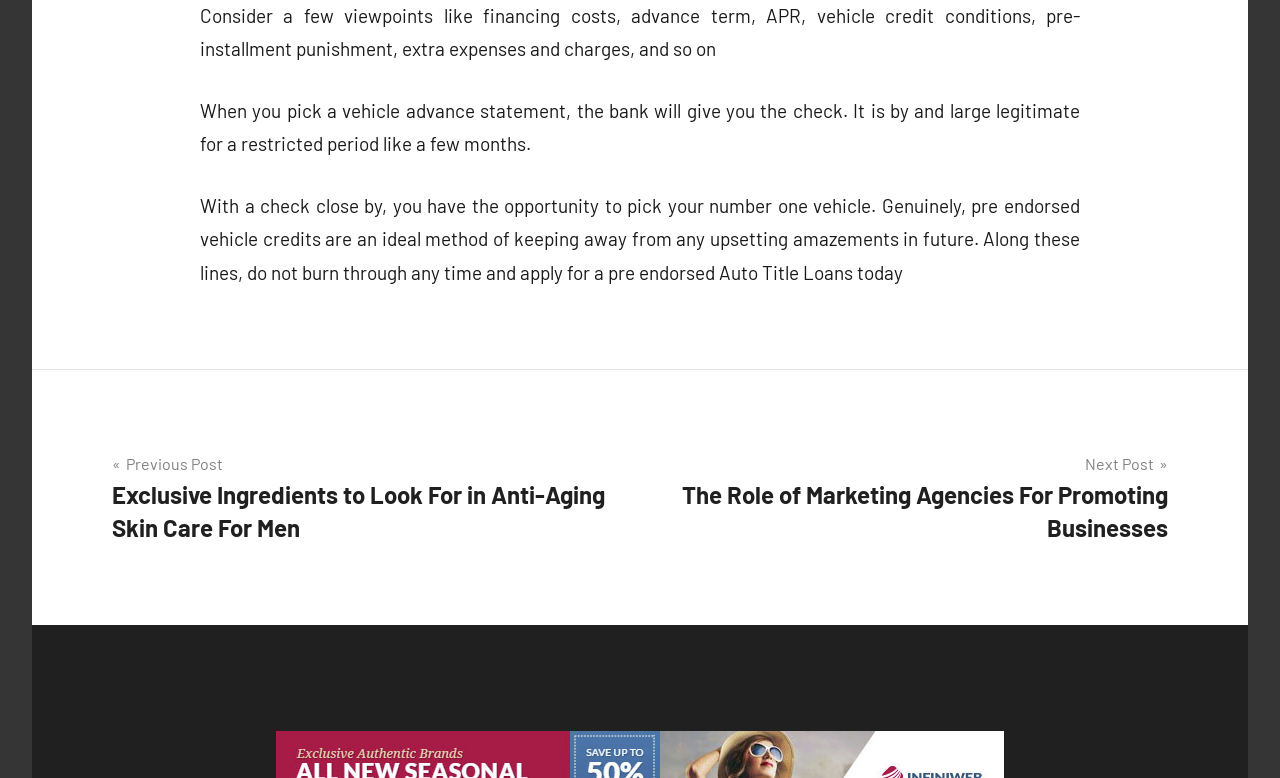What is the previous post about? Based on the image, give a response in one word or a short phrase.

Anti-Aging Skin Care